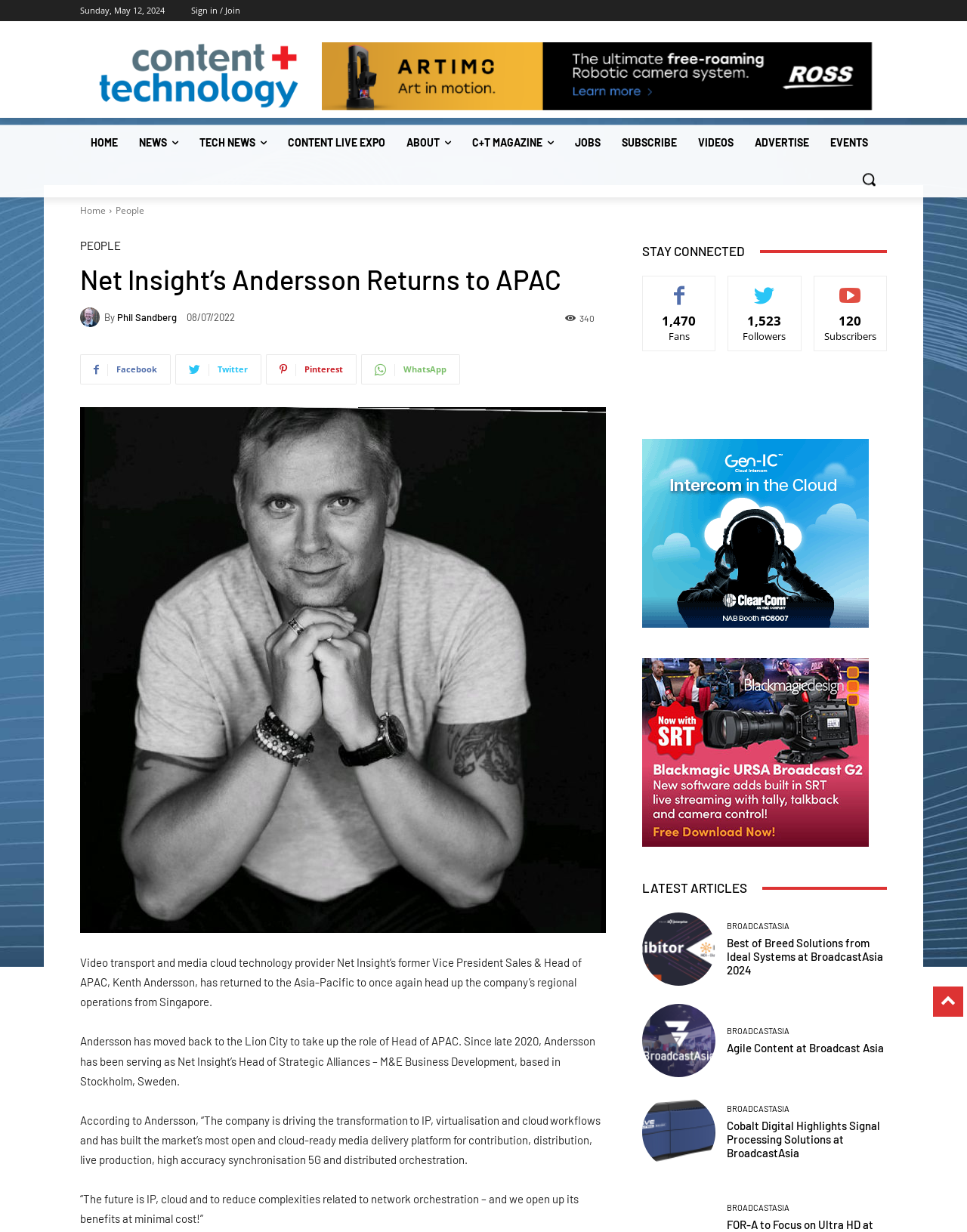Please determine the bounding box coordinates of the element to click in order to execute the following instruction: "Click on the 'Mistral' link". The coordinates should be four float numbers between 0 and 1, specified as [left, top, right, bottom].

None